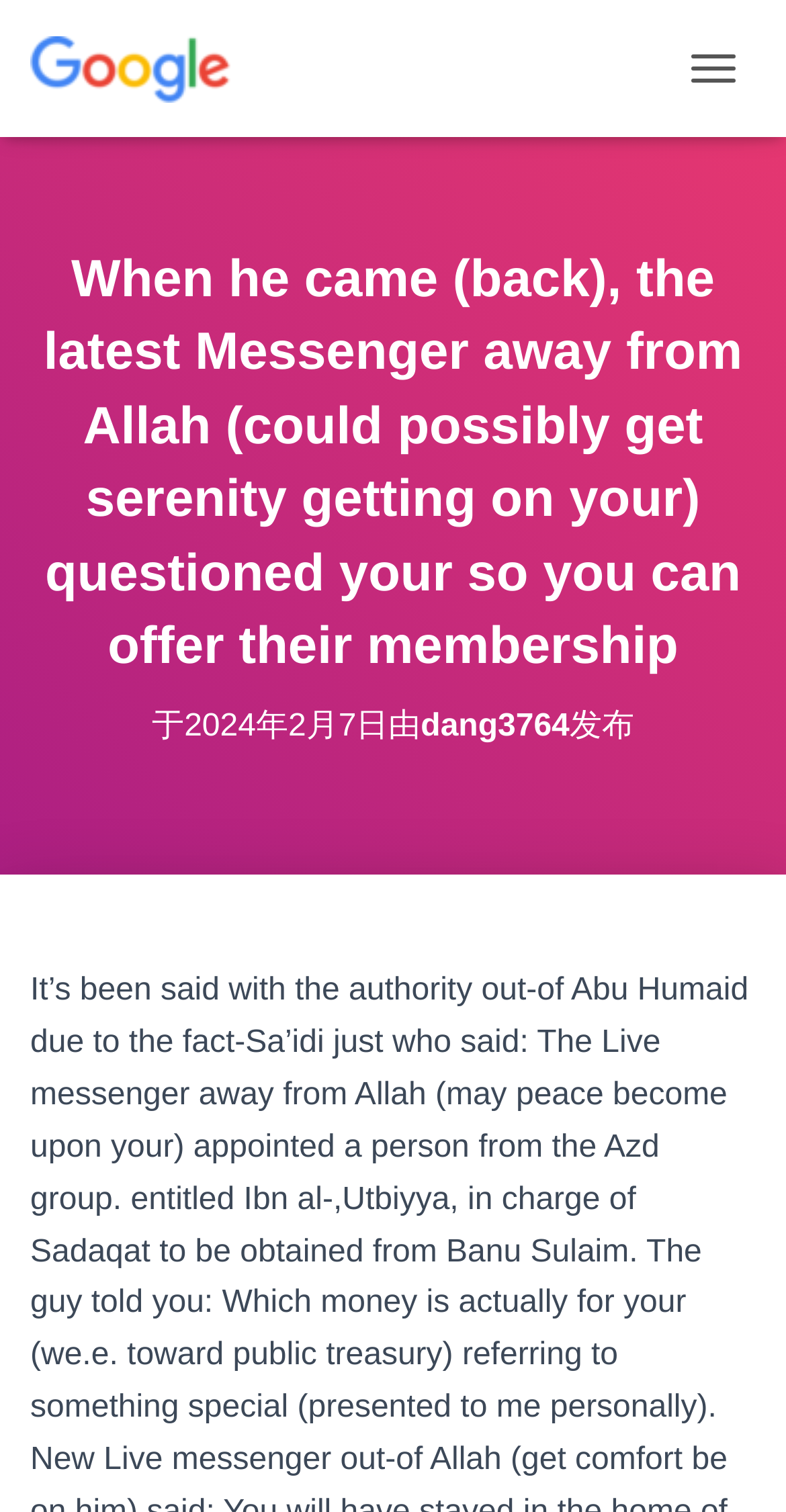Utilize the details in the image to give a detailed response to the question: What is the date of publication of the content on this webpage?

The date of publication of the content on this webpage can be found in the second heading, which states '于2024年2月7日由dang3764发布', meaning 'published on February 7, 2024'.